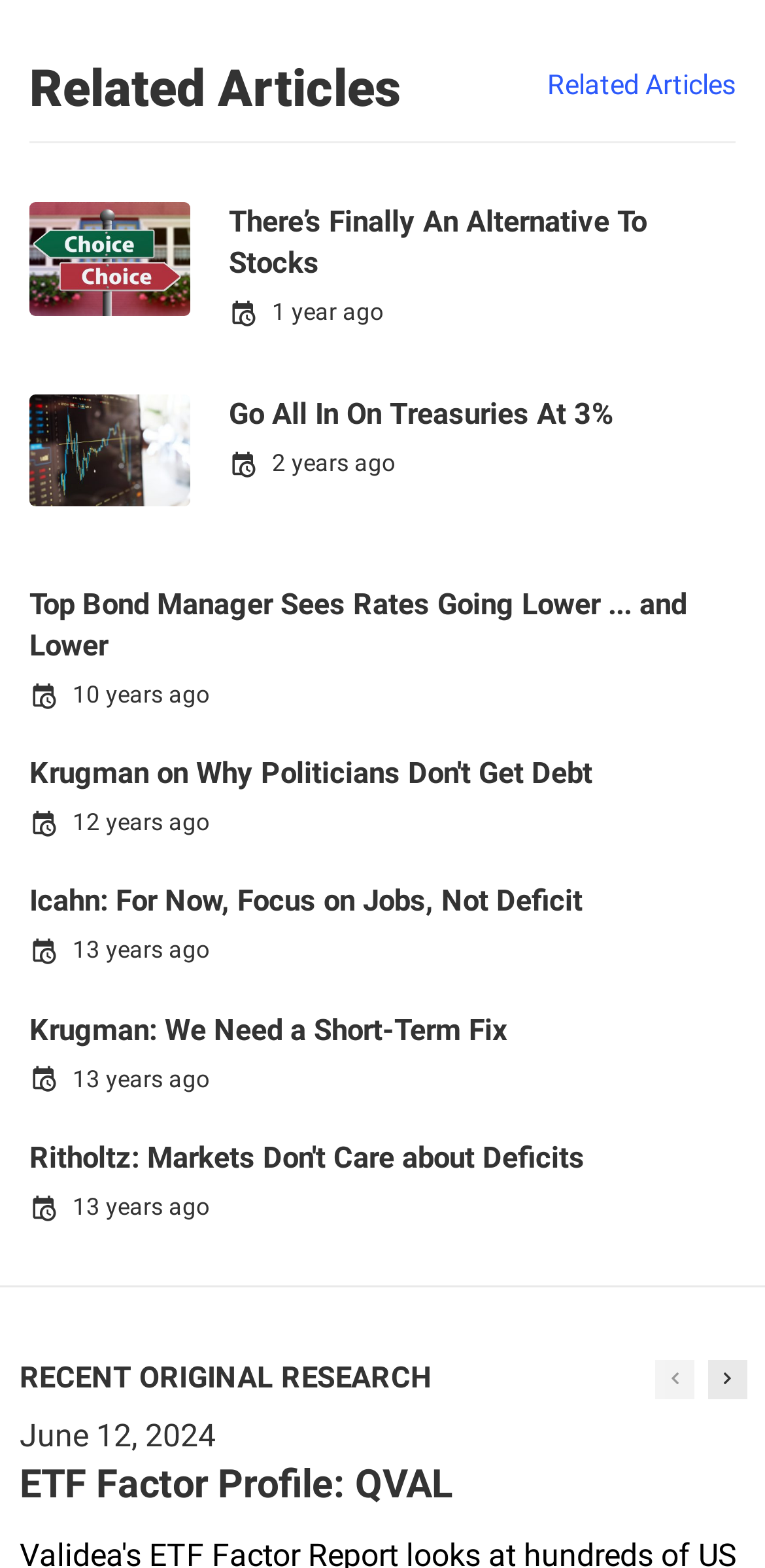Identify the bounding box coordinates of the clickable region required to complete the instruction: "View article about treasuries at 3%". The coordinates should be given as four float numbers within the range of 0 and 1, i.e., [left, top, right, bottom].

[0.038, 0.251, 0.248, 0.323]